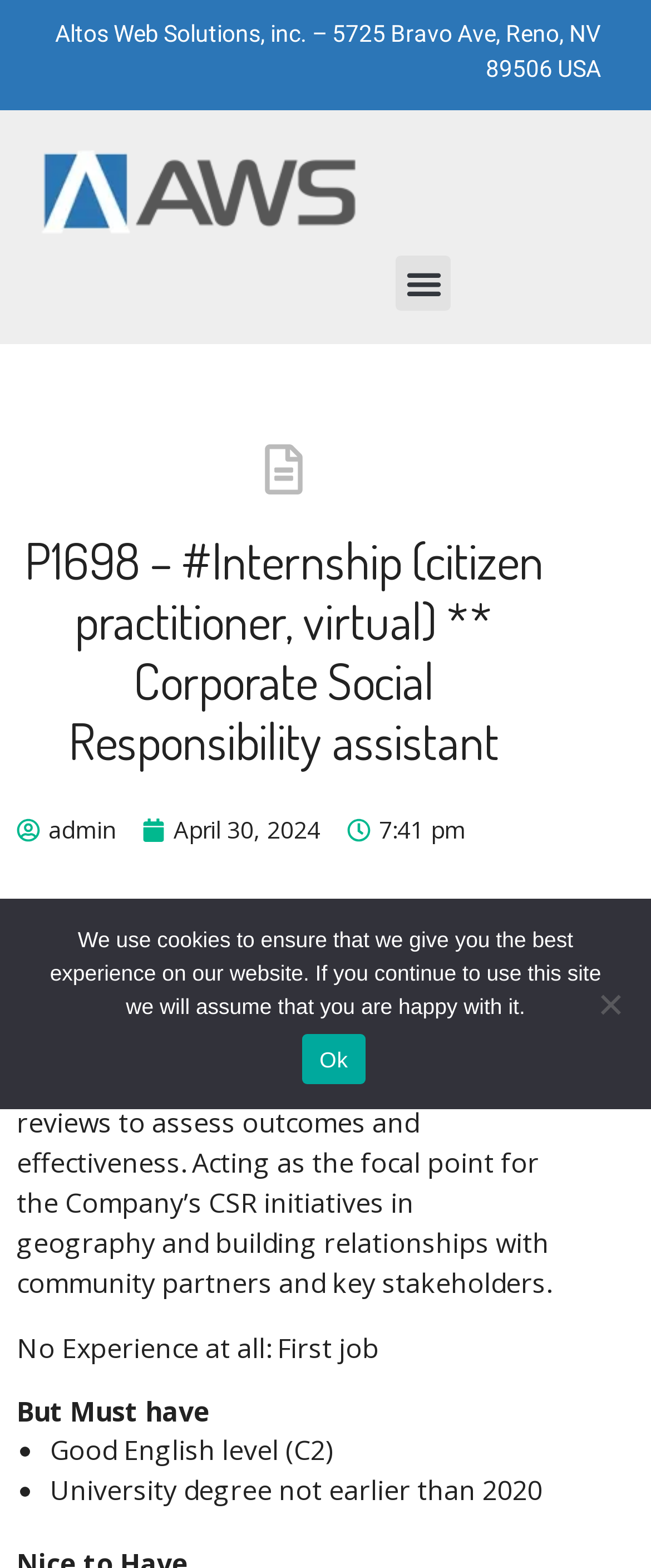Please respond to the question with a concise word or phrase:
What is the job title?

Corporate Social Responsibility assistant